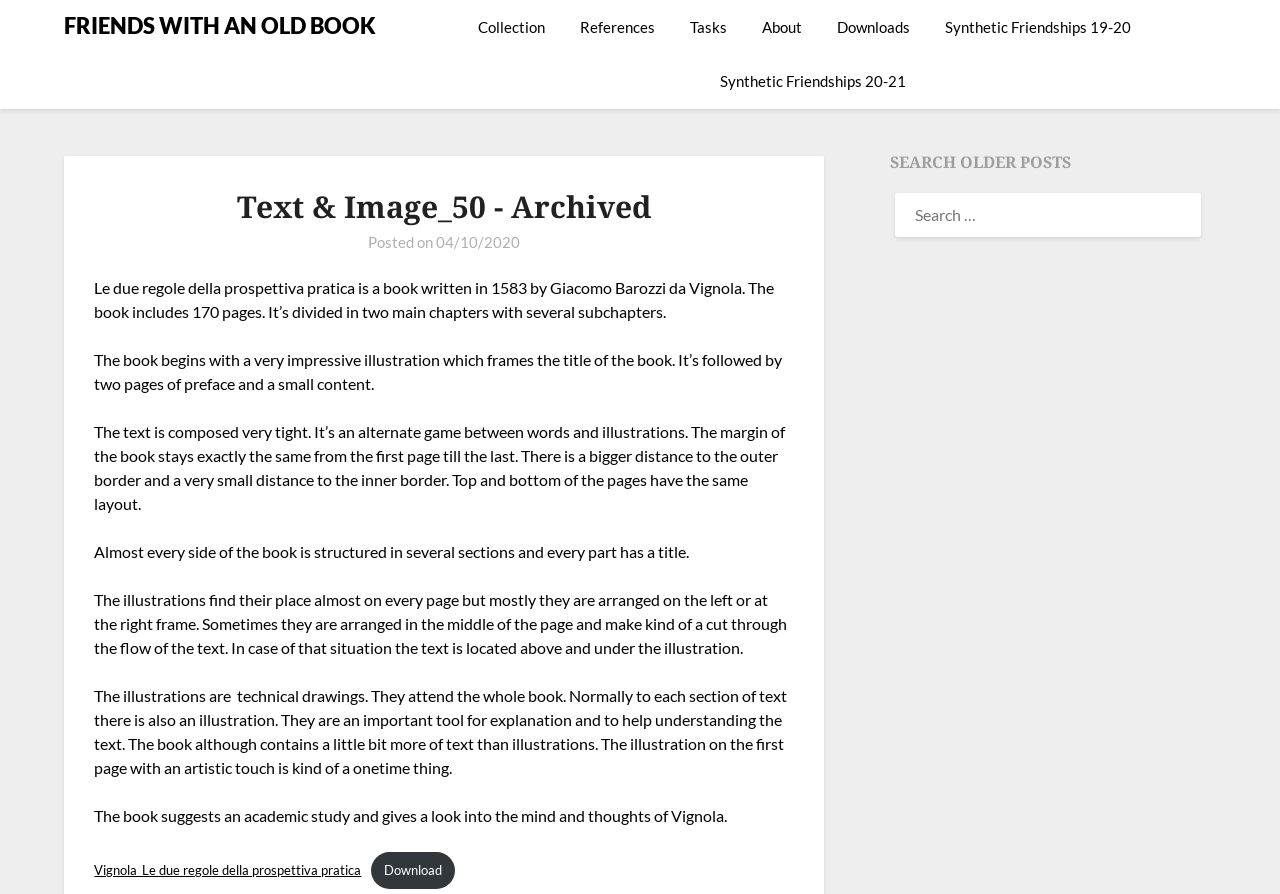Using the webpage screenshot and the element description About, determine the bounding box coordinates. Specify the coordinates in the format (top-left x, top-left y, bottom-right x, bottom-right y) with values ranging from 0 to 1.

[0.583, 0.0, 0.639, 0.061]